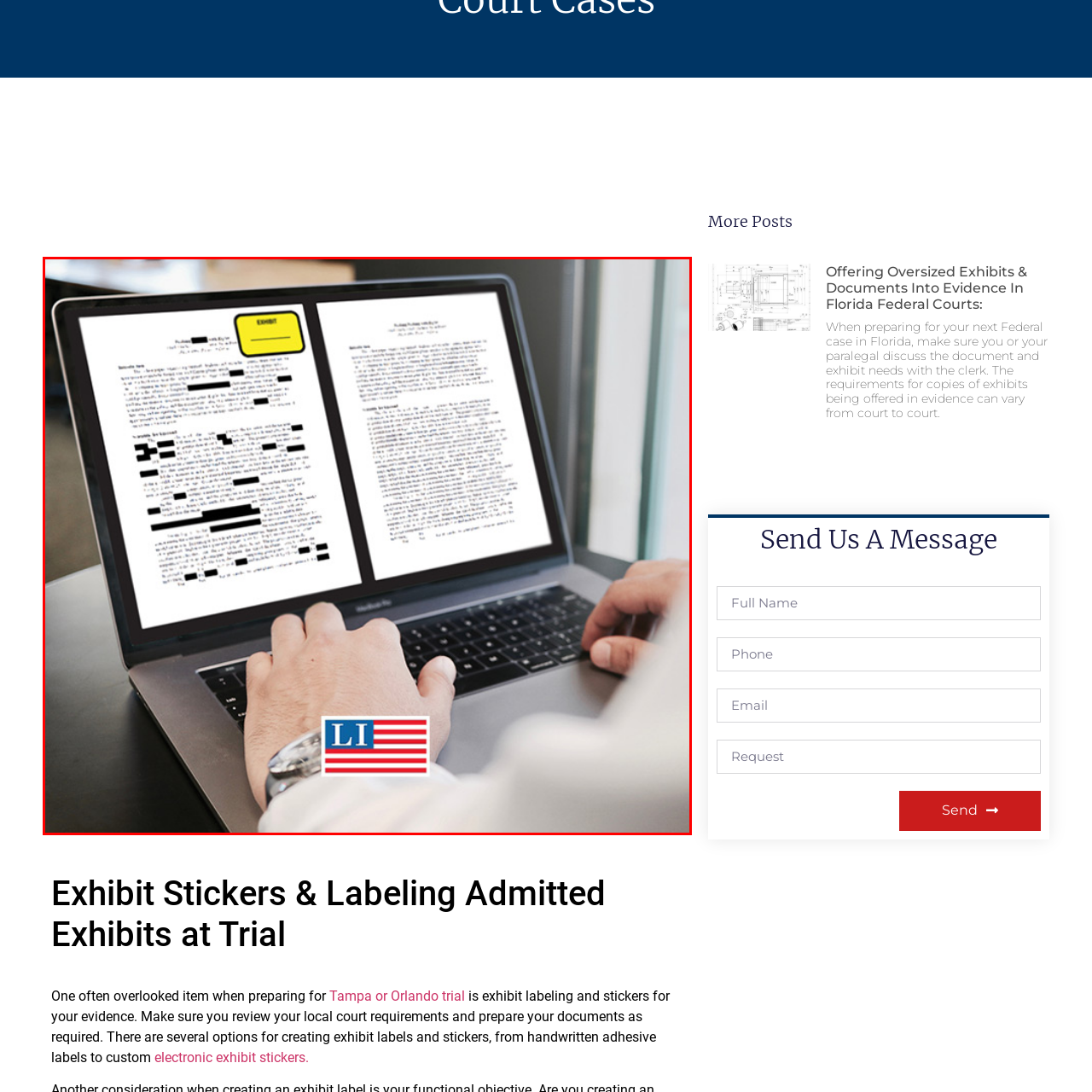Concentrate on the image marked by the red box, How many documents are displayed on the laptop screen?
 Your answer should be a single word or phrase.

Two